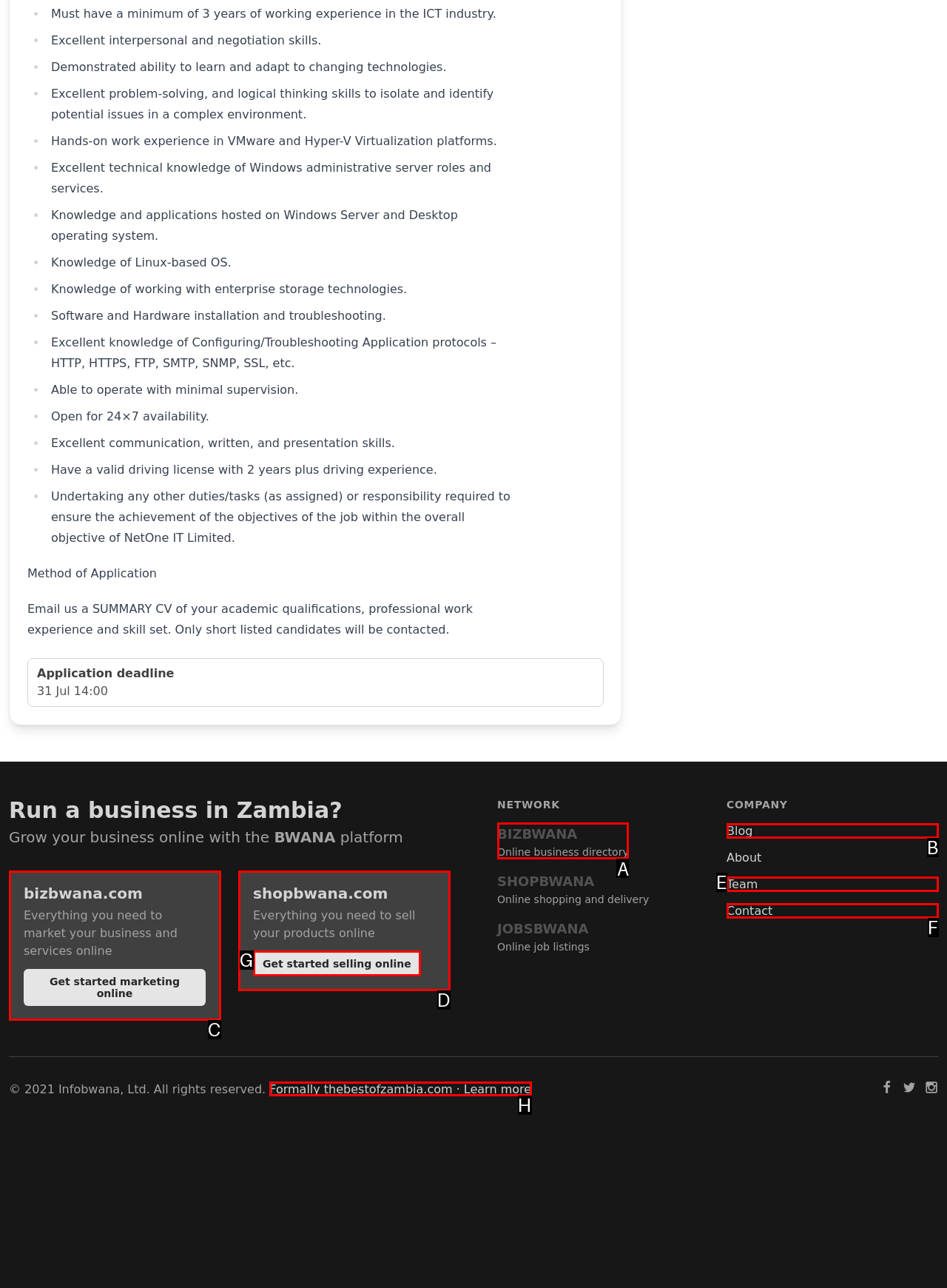Select the letter associated with the UI element you need to click to perform the following action: Click the 'BIZBWANA Online business directory' link
Reply with the correct letter from the options provided.

A